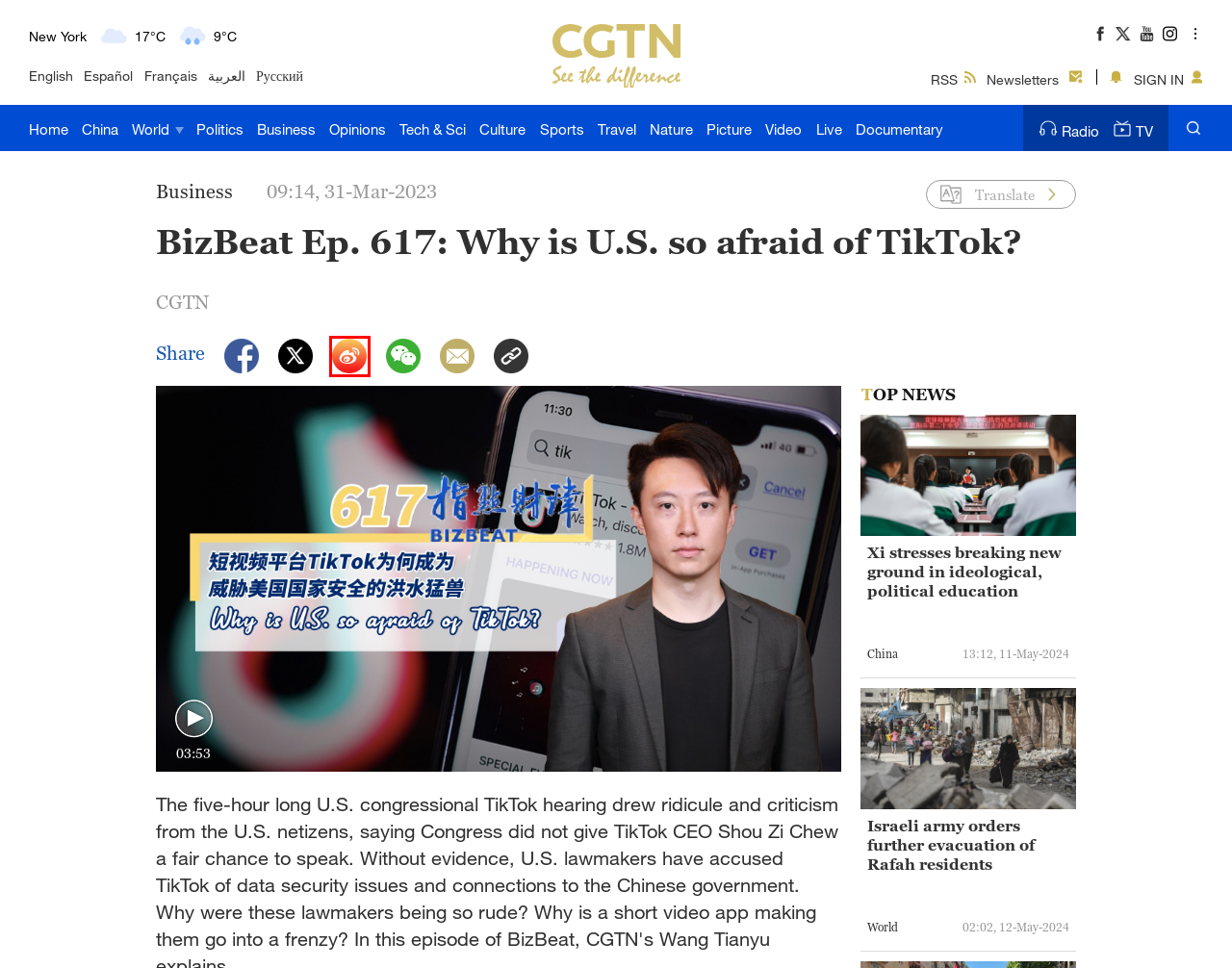Inspect the provided webpage screenshot, concentrating on the element within the red bounding box. Select the description that best represents the new webpage after you click the highlighted element. Here are the candidates:
A. 分享到微博-微博-随时随地分享身边的新鲜事儿
B. Nature - Wildlife & Environment | CGTN
C. CGTN | Breaking News, China News, World News and Video
D. CGTN | Newsletter Subscribe
E. Live - Witness, Report and Share in Real Time | CGTN
F. CGTN | RSS Subscribe
G. World - Latest News, Videos, Analysis & Feature Stories | CGTN
H. Video News of Global Edition, Video Stories of China | CGTN

A